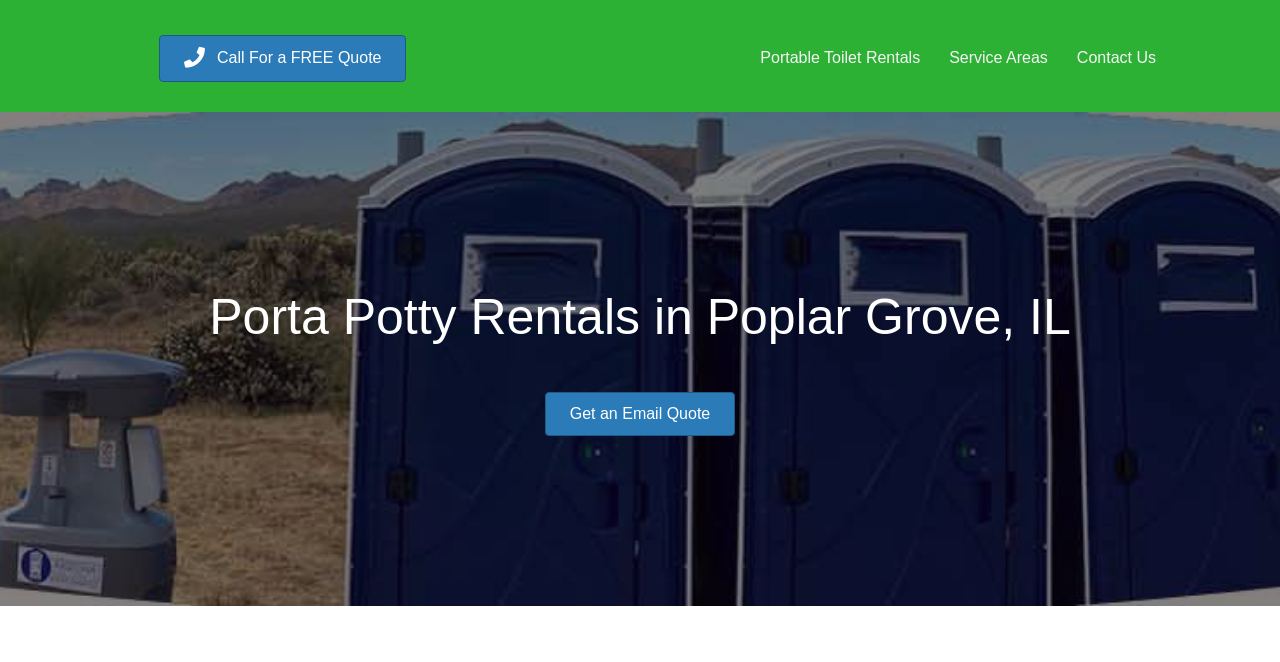What is the alternative to calling for a quote?
Provide an in-depth and detailed answer to the question.

I found the alternative to calling for a quote by looking at the link 'Get an Email Quote' which is located below the call to action 'Call For a FREE Quote'. This suggests that users can also get a quote via email instead of calling.